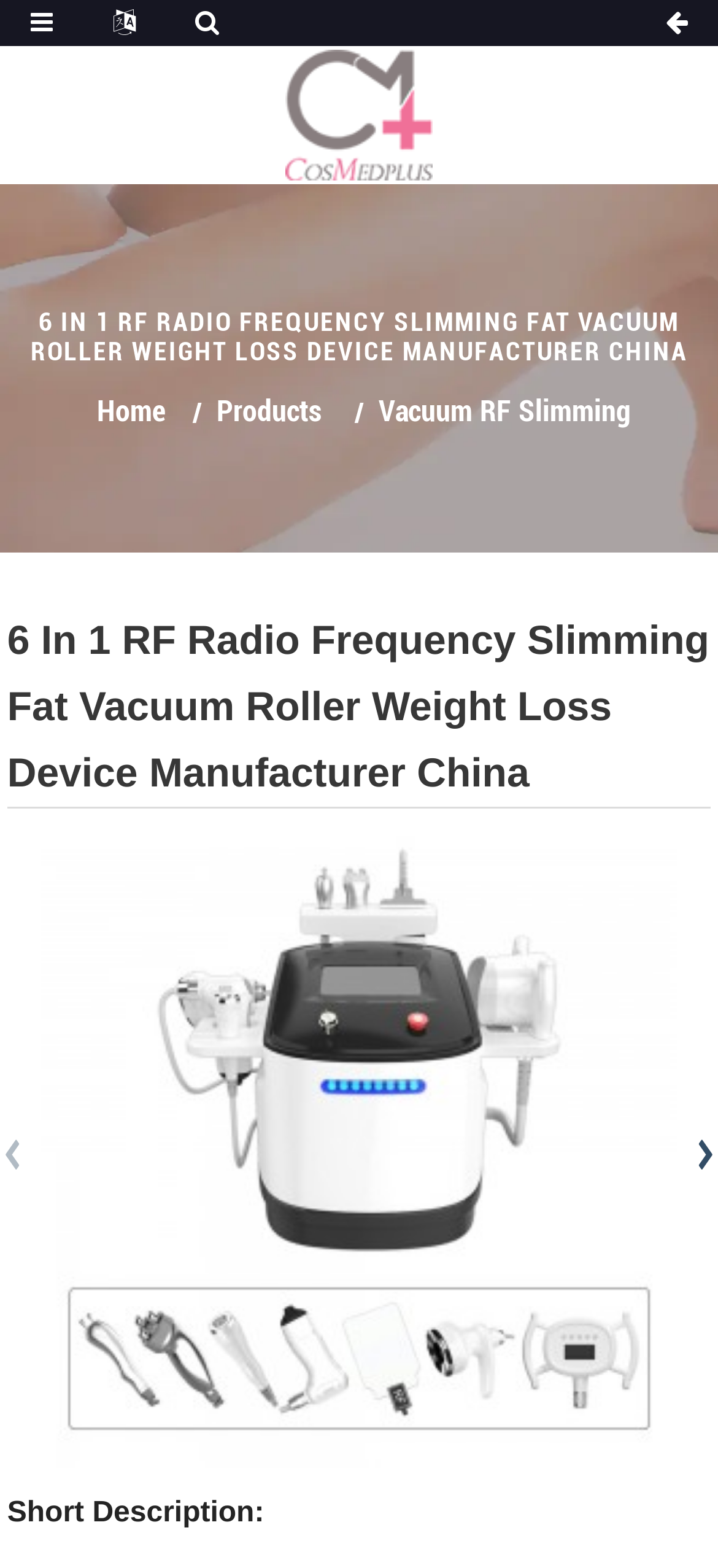What section is described by the heading 'Short Description:'?
Answer the question with a single word or phrase derived from the image.

Product description